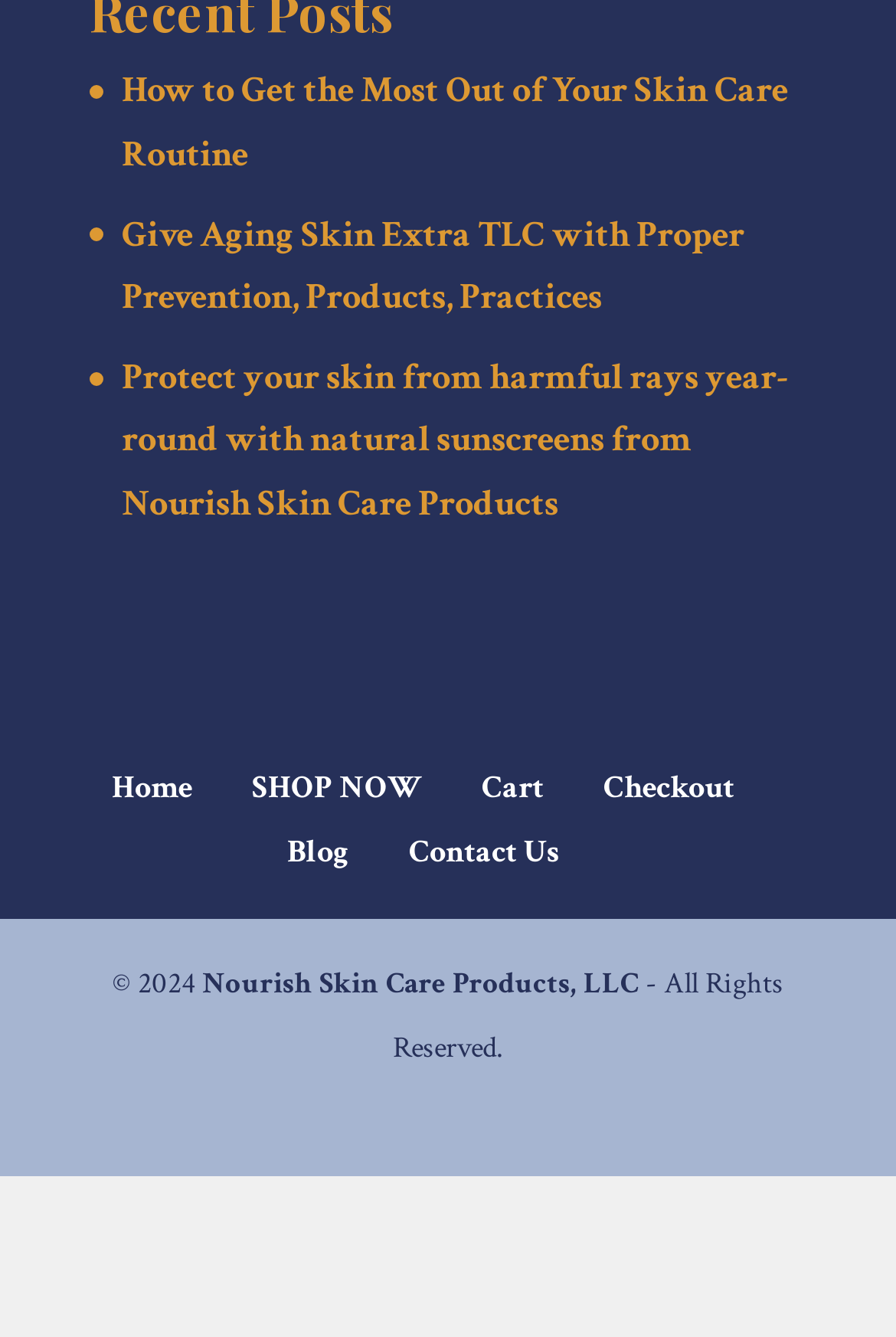What type of content is available in the 'Blog' section?
Answer the question in as much detail as possible.

Based on the context of the website, it is likely that the 'Blog' section contains articles and blog posts related to skin care, such as tips, advice, and product reviews.